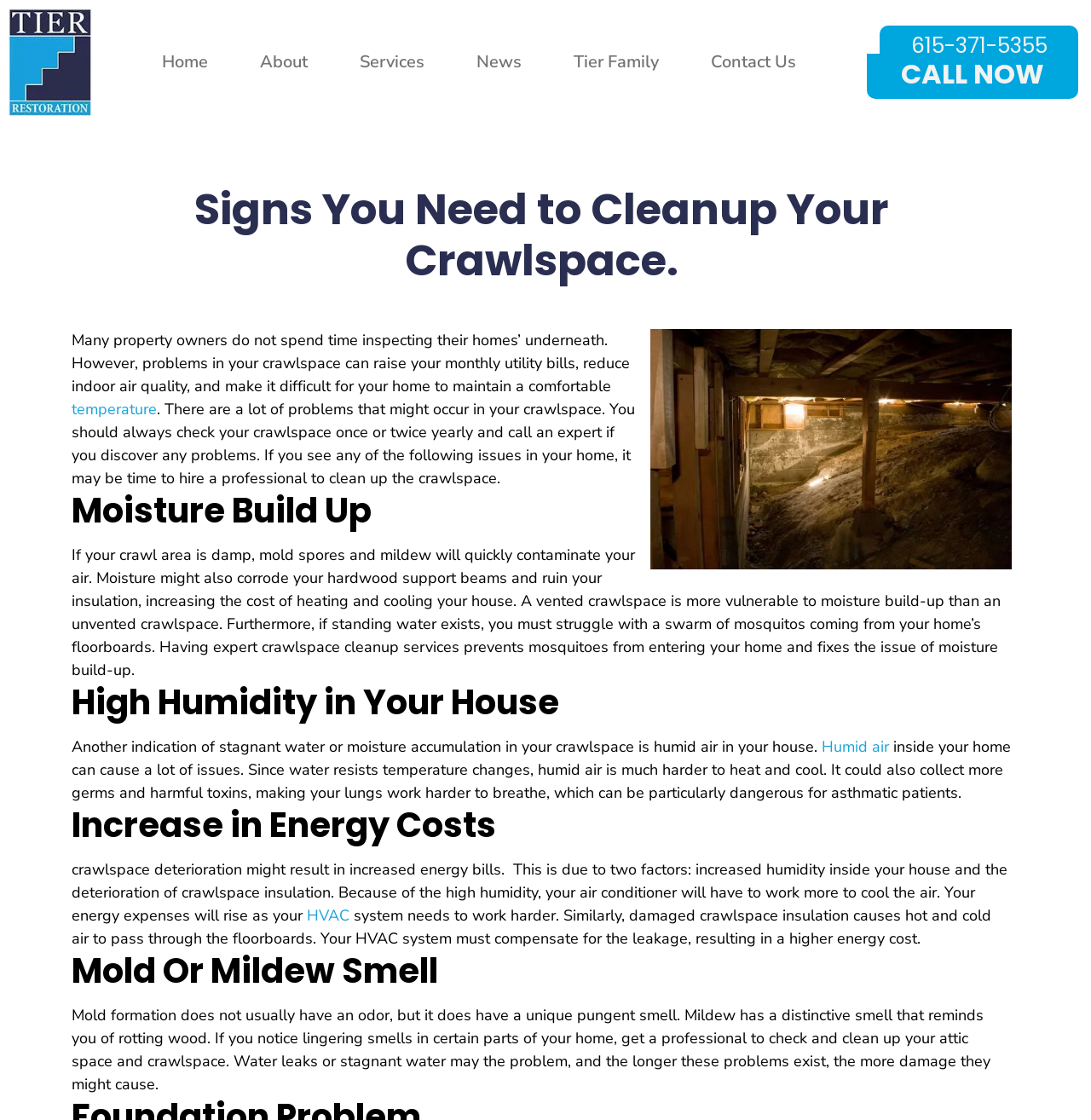Illustrate the webpage with a detailed description.

This webpage is about the importance of cleaning up one's crawlspace, specifically highlighting the signs that indicate the need for such cleanup. At the top, there is a navigation menu with links to different sections of the website, including "Home", "About", "Services", "News", "Tier Family", and "Contact Us". On the top right, there is a phone number and a "CALL NOW" button.

The main content of the webpage starts with a heading "Signs You Need to Cleanup Your Crawlspace" followed by a brief introduction to the importance of inspecting one's home, especially the crawlspace. Below this, there is an image related to crawlspace cleanup.

The webpage then lists several signs that indicate the need for crawlspace cleanup, including moisture buildup, high humidity in the house, increase in energy costs, and mold or mildew smell. Each of these signs is explained in detail, with accompanying text that describes the consequences of not addressing these issues, such as increased energy bills, damage to hardwood support beams, and health risks.

Throughout the webpage, there are links to related terms, such as "temperature", "humidity", and "HVAC", which provide additional information on these topics. The overall structure of the webpage is organized, with clear headings and concise text that makes it easy to follow and understand.